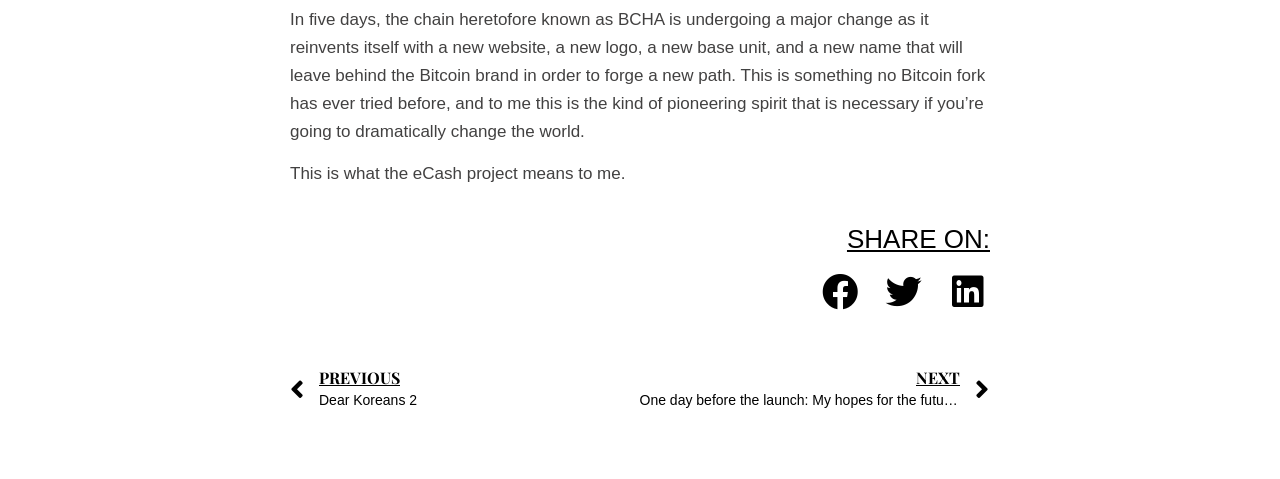Answer in one word or a short phrase: 
What is the eCash project about?

Reinventing itself